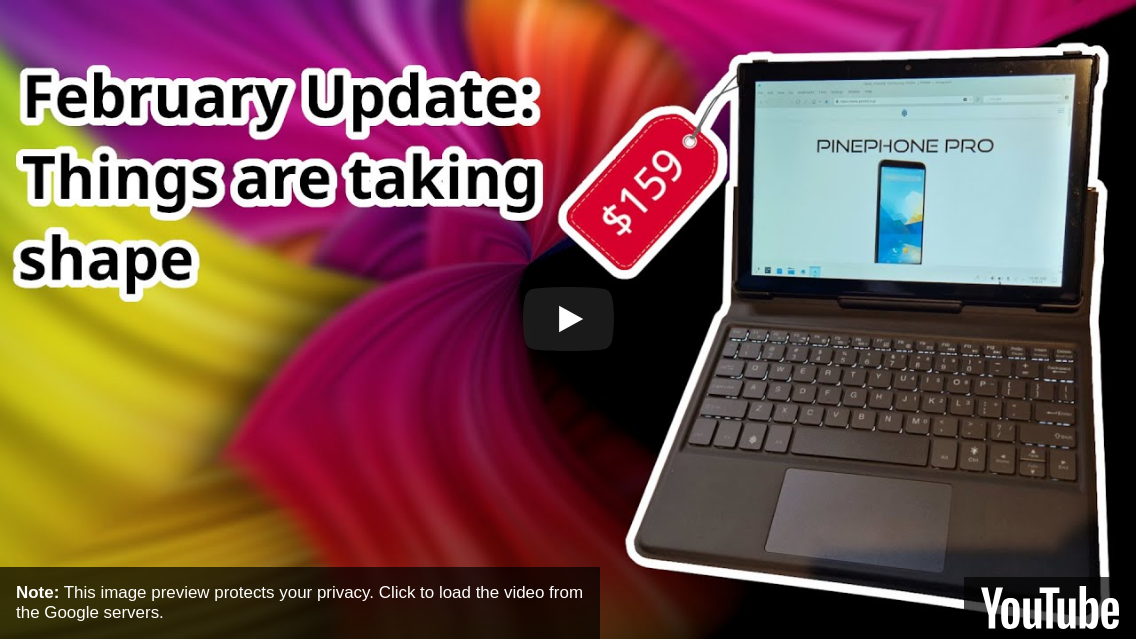Craft a thorough explanation of what is depicted in the image.

The image showcases a YouTube video thumbnail for the February update from PINE64, featuring a vibrant, colorful background. Prominently displayed is a laptop-like device featuring the "PINEPHONE PRO" on its screen, clearly indicating its pricing at $159. The text overlay reads, "February Update: Things are taking shape," suggesting exciting developments in the product line. An embedded play button invites viewers to engage with the video content. Below the image, there is a note highlighting that the preview protects user privacy, prompting viewers to click to load the video from Google servers. This image serves as a visual introduction to the community update, promoting not just the device but also the ongoing innovations at PINE64.